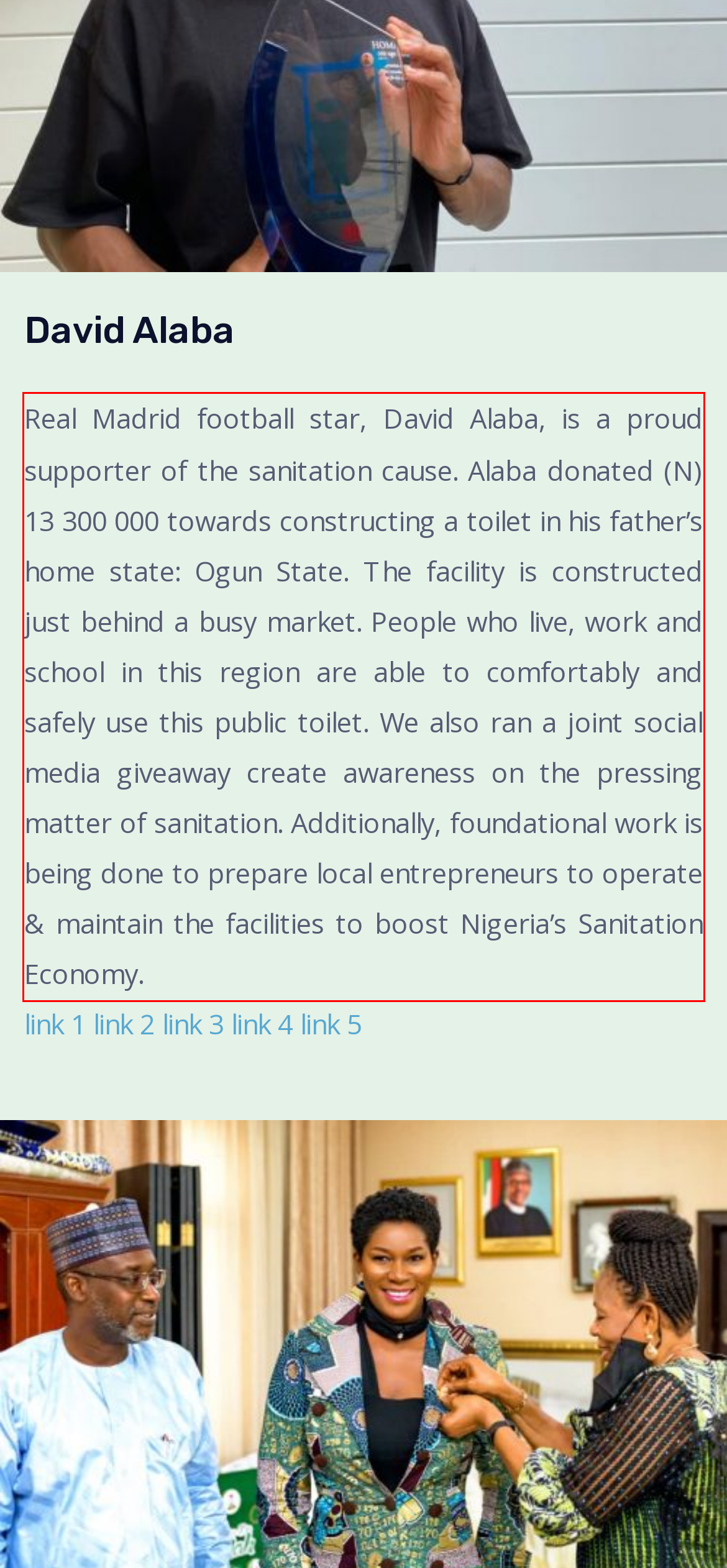Please examine the screenshot of the webpage and read the text present within the red rectangle bounding box.

Real Madrid football star, David Alaba, is a proud supporter of the sanitation cause. Alaba donated (N) 13 300 000 towards constructing a toilet in his father’s home state: Ogun State. The facility is constructed just behind a busy market. People who live, work and school in this region are able to comfortably and safely use this public toilet. We also ran a joint social media giveaway create awareness on the pressing matter of sanitation. Additionally, foundational work is being done to prepare local entrepreneurs to operate & maintain the facilities to boost Nigeria’s Sanitation Economy.